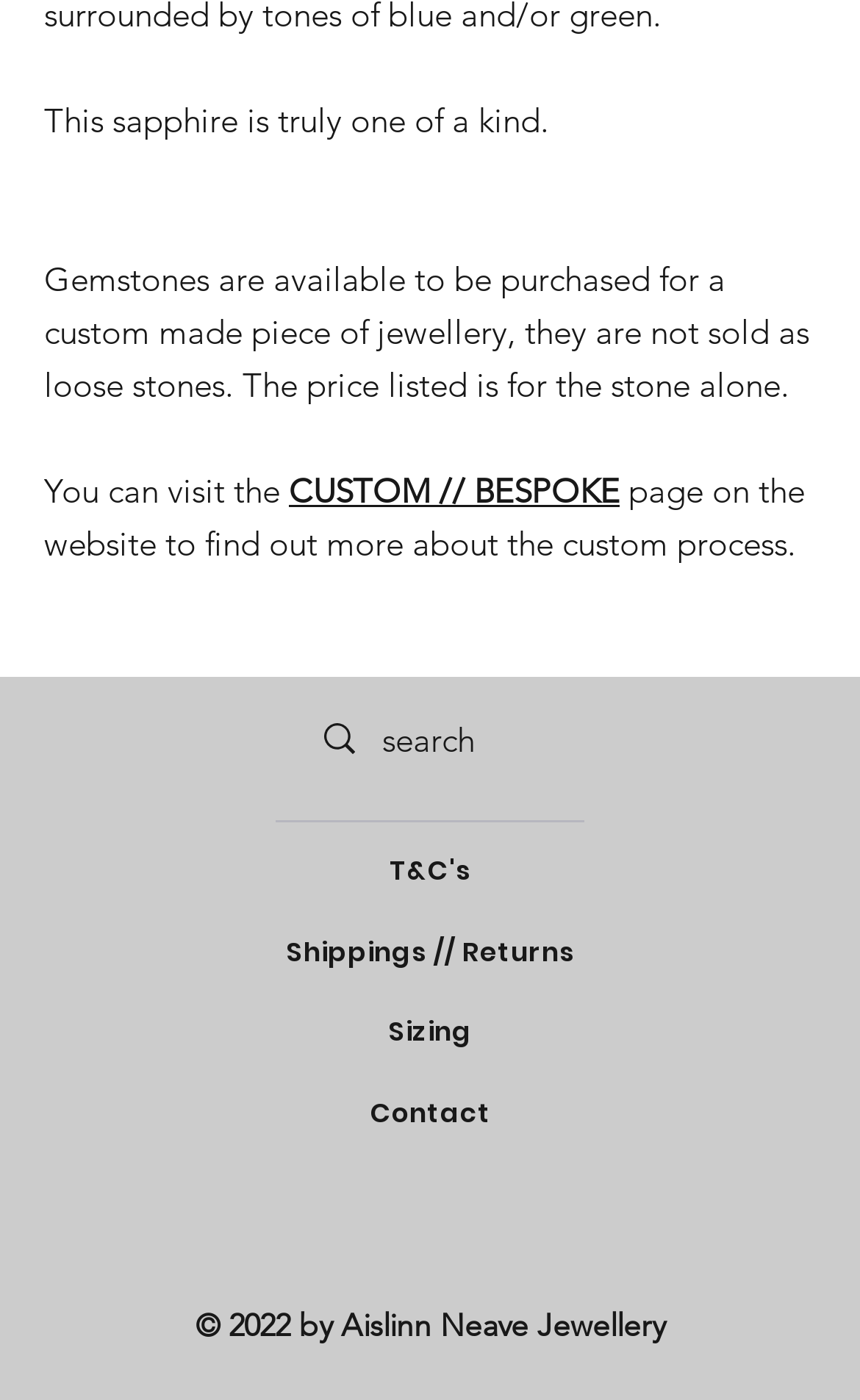Respond to the following question with a brief word or phrase:
How can I find out more about the custom process?

Visit the custom page